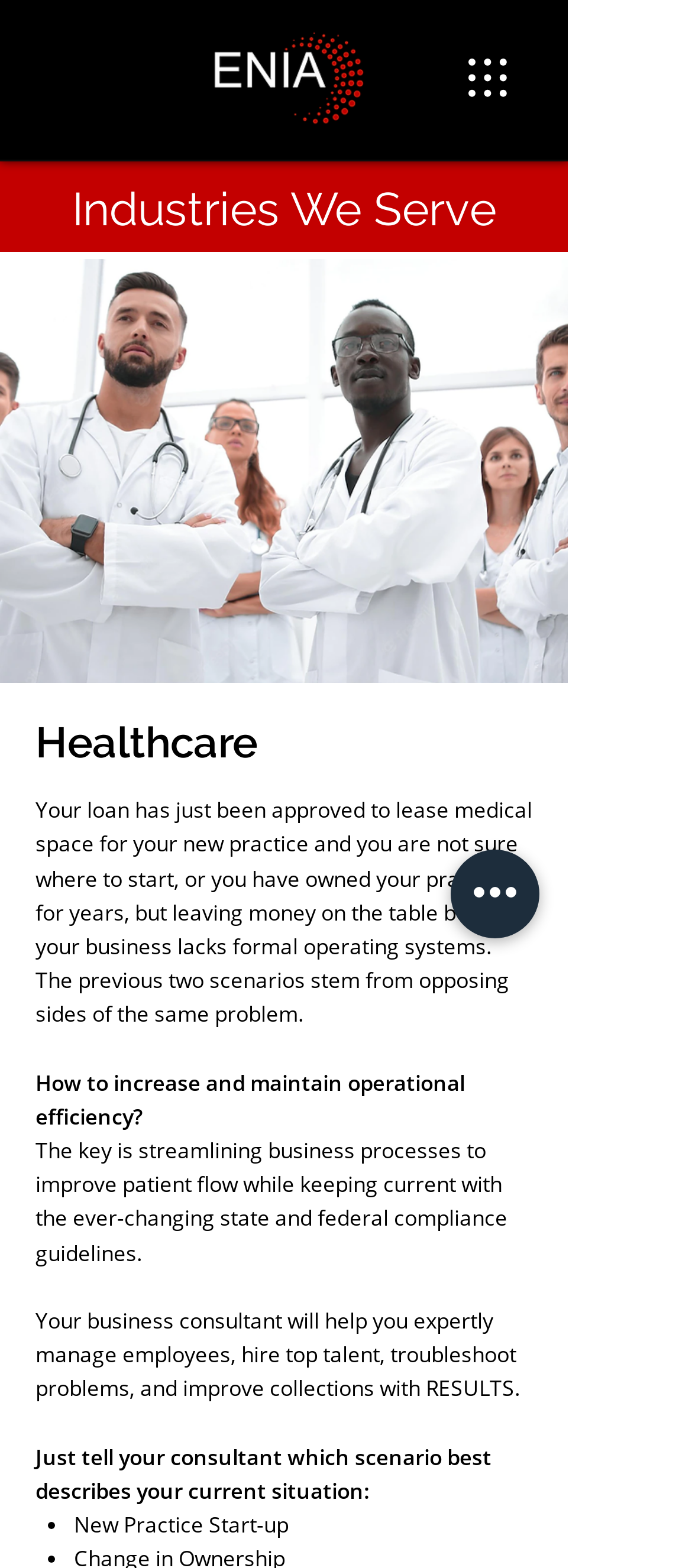Please provide a one-word or phrase answer to the question: 
What is the industry served by ENIA Firm?

Healthcare